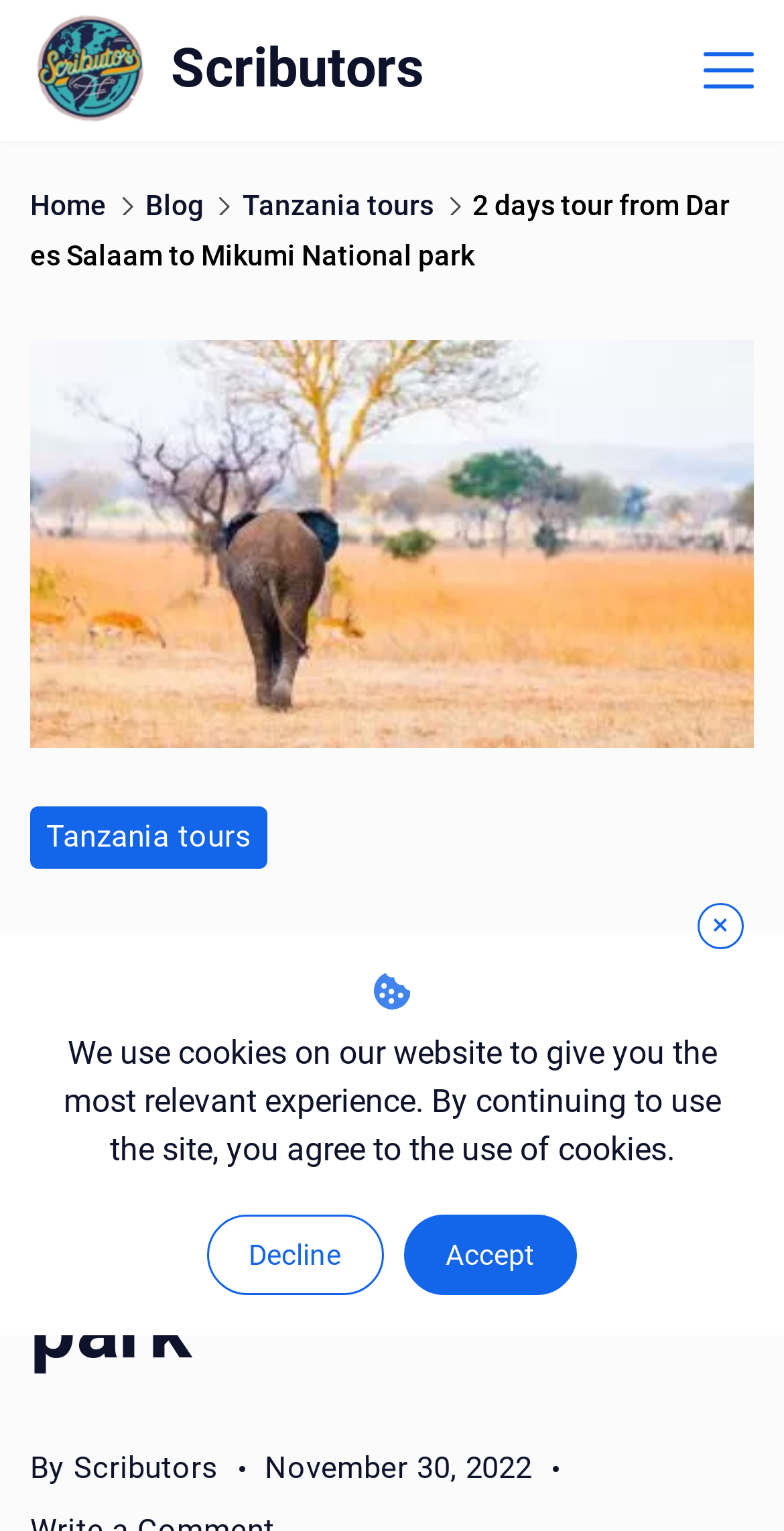Describe all the key features and sections of the webpage thoroughly.

This webpage is about a 2-day tour from Dar es Salaam to Mikumi National Park, offered by a local safari guide. At the top-left corner, there is a Scributors logo, accompanied by a link to the Scributors website. Next to the logo, there is a menu link that expands to reveal several options, including Home, Blog, Tanzania tours, and the current page, 2 days tour from Dar es Salaam to Mikumi National park.

Below the menu, there is a large image of Mikumi National Park, which is the destination of the tour. The image takes up most of the width of the page. Above the image, there is a heading that repeats the title of the tour.

On the right side of the image, there is a link to Tanzania tours, which is likely a category or a related page. Below the image, there is a heading that again repeats the title of the tour, followed by a line of text that says "By" and then the name of the author, Scributors, which is a link to their website.

Further down, there is a timestamp that indicates when the tour was posted, November 30, 2022. At the bottom of the page, there is a notification about the use of cookies on the website, with two buttons to either decline or accept the use of cookies. There is also a close button (×) at the bottom-right corner of the page.